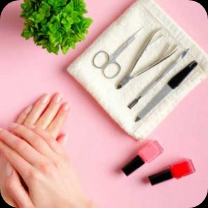What is the purpose of the small green plant? Look at the image and give a one-word or short phrase answer.

Adds freshness